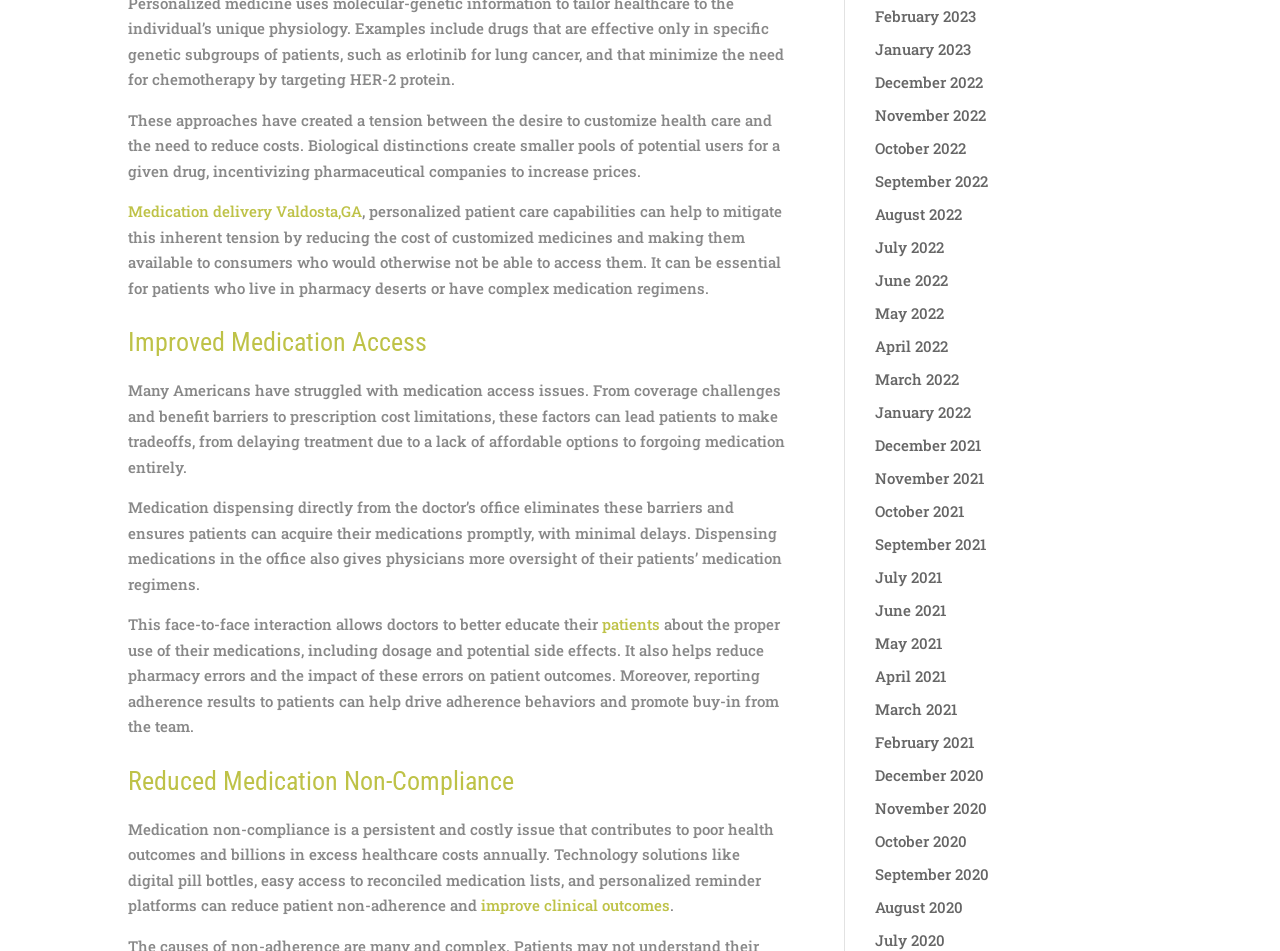Respond to the question below with a single word or phrase:
What is the purpose of technology solutions in medication management?

Reduce patient non-adherence